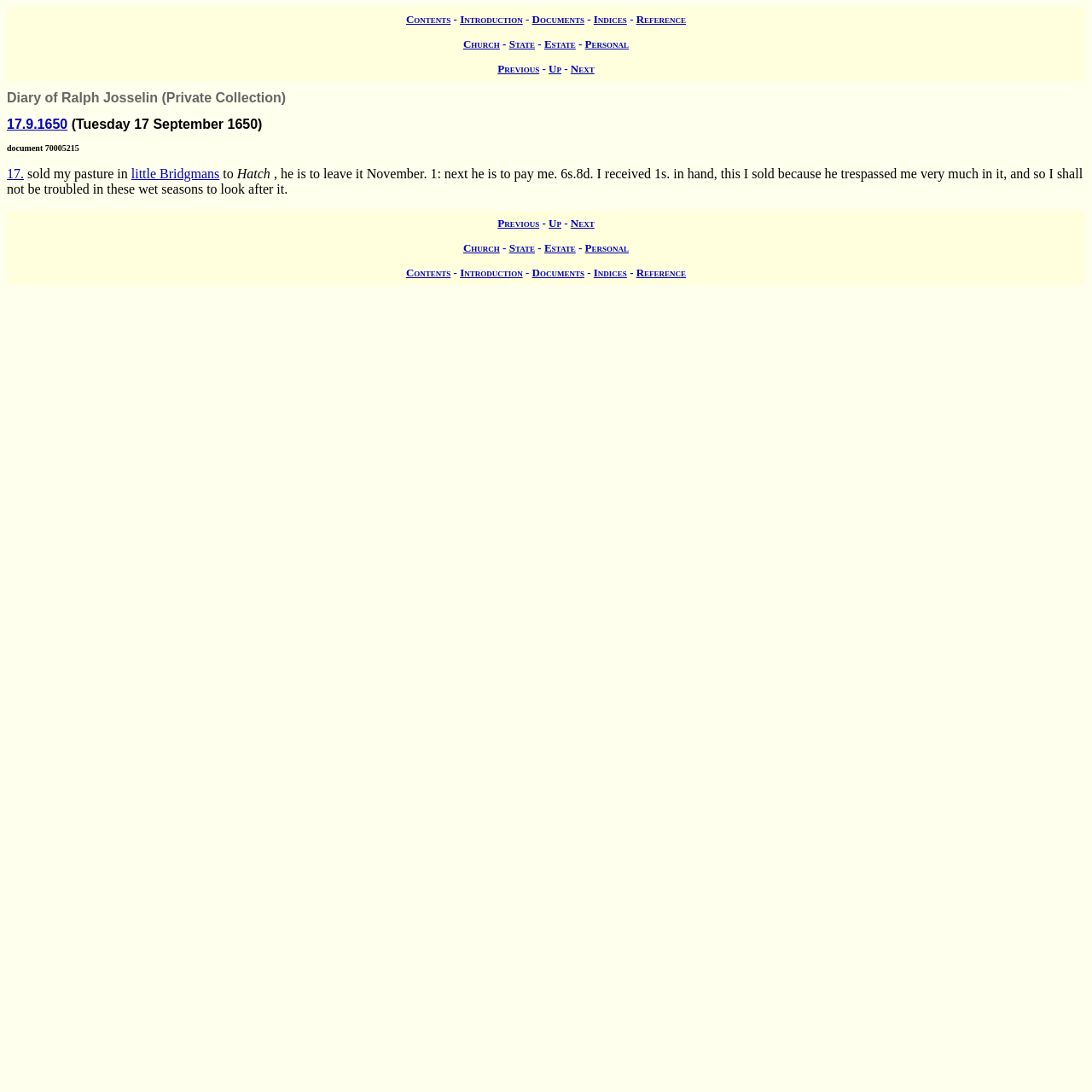What is the navigation link to go to the previous diary entry?
Based on the screenshot, answer the question with a single word or phrase.

Previous